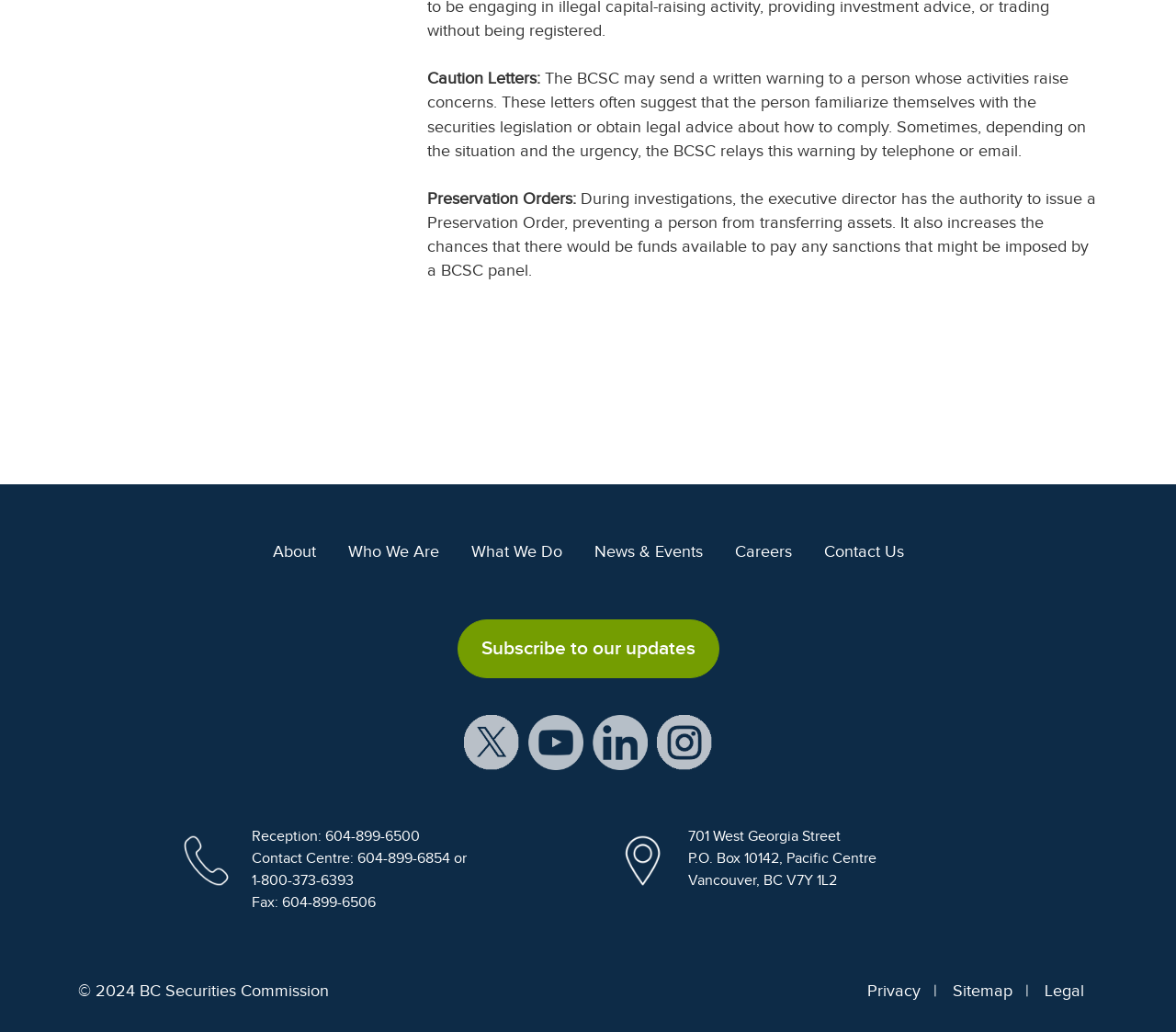Determine the bounding box coordinates for the HTML element described here: "aria-label="Opens in new window"".

[0.559, 0.709, 0.605, 0.727]